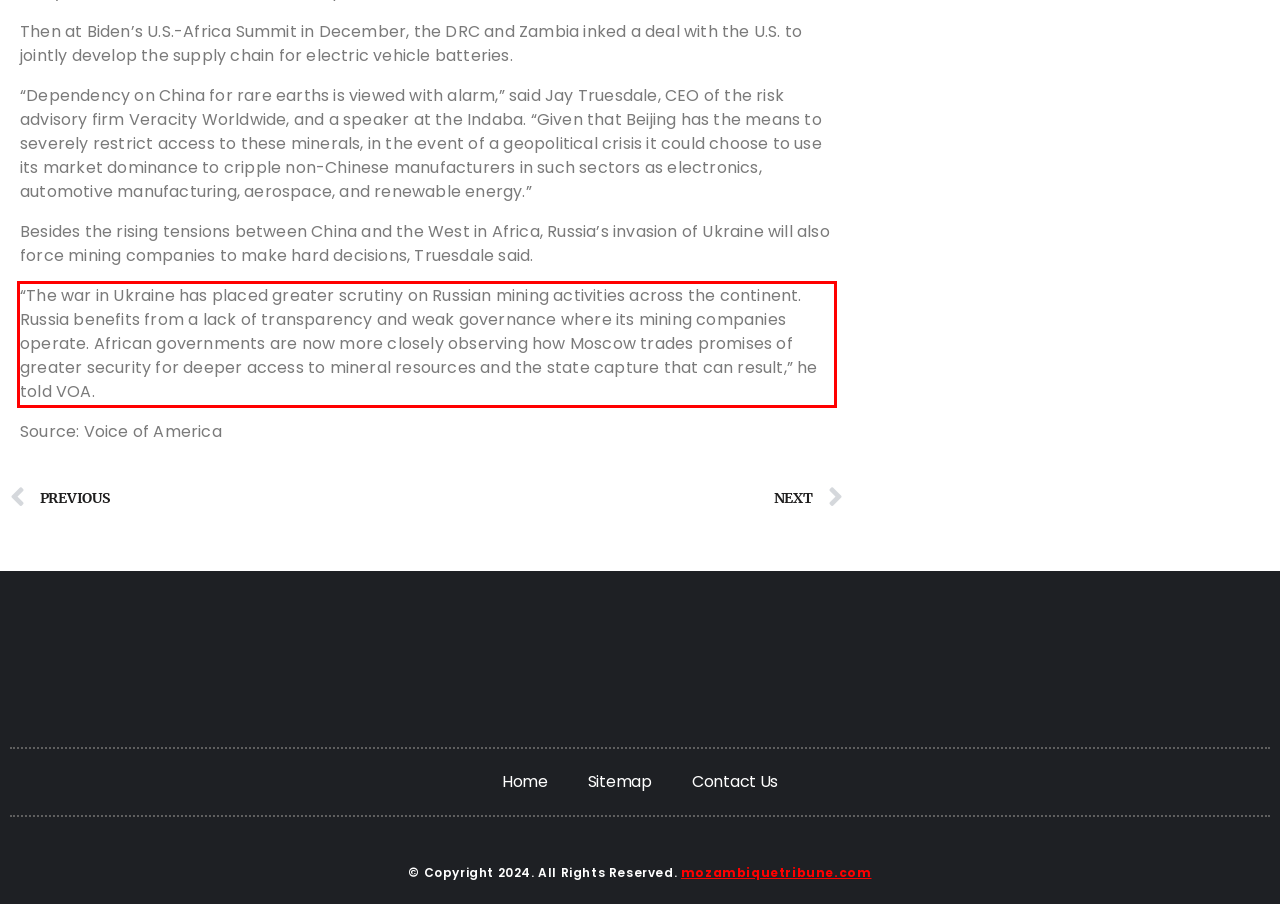Using the webpage screenshot, recognize and capture the text within the red bounding box.

“The war in Ukraine has placed greater scrutiny on Russian mining activities across the continent. Russia benefits from a lack of transparency and weak governance where its mining companies operate. African governments are now more closely observing how Moscow trades promises of greater security for deeper access to mineral resources and the state capture that can result,” he told VOA.